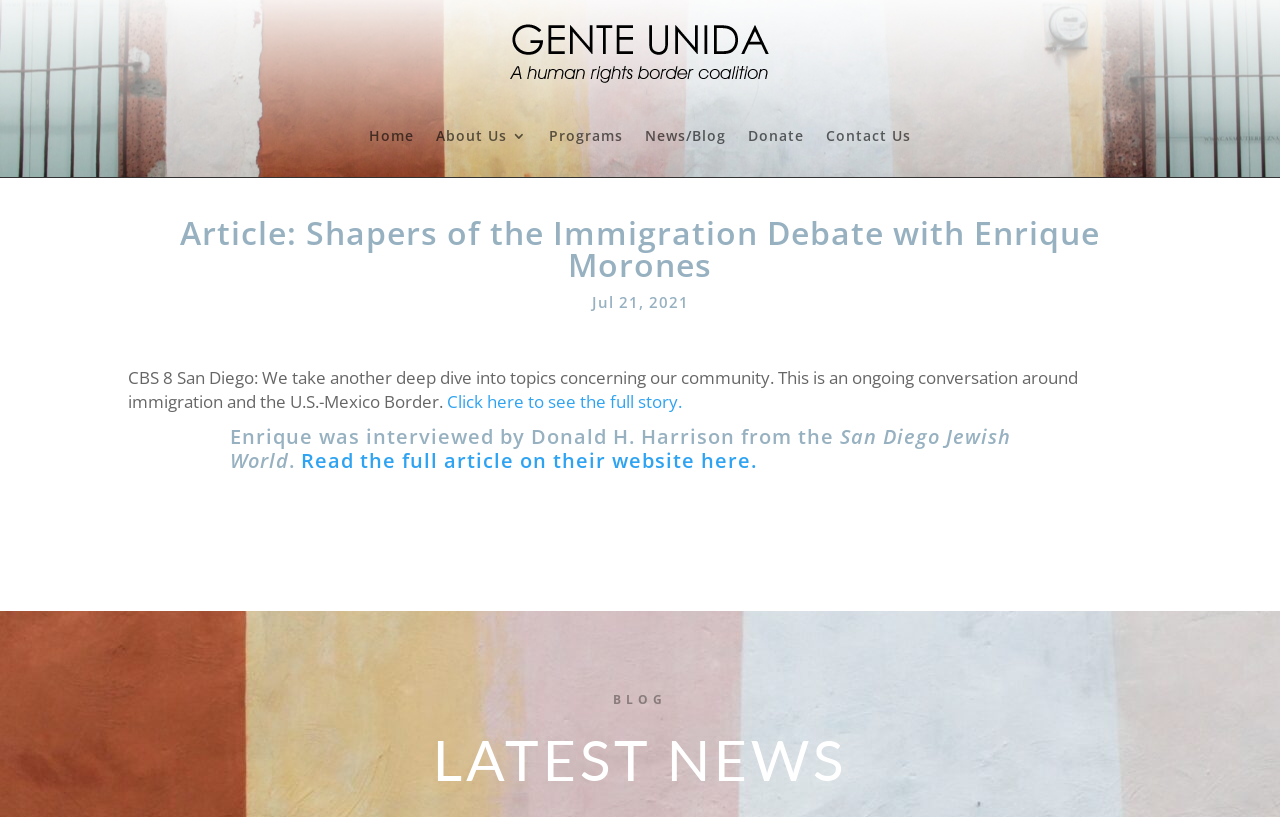What is the topic of the article?
Using the visual information from the image, give a one-word or short-phrase answer.

Immigration and the U.S.-Mexico Border